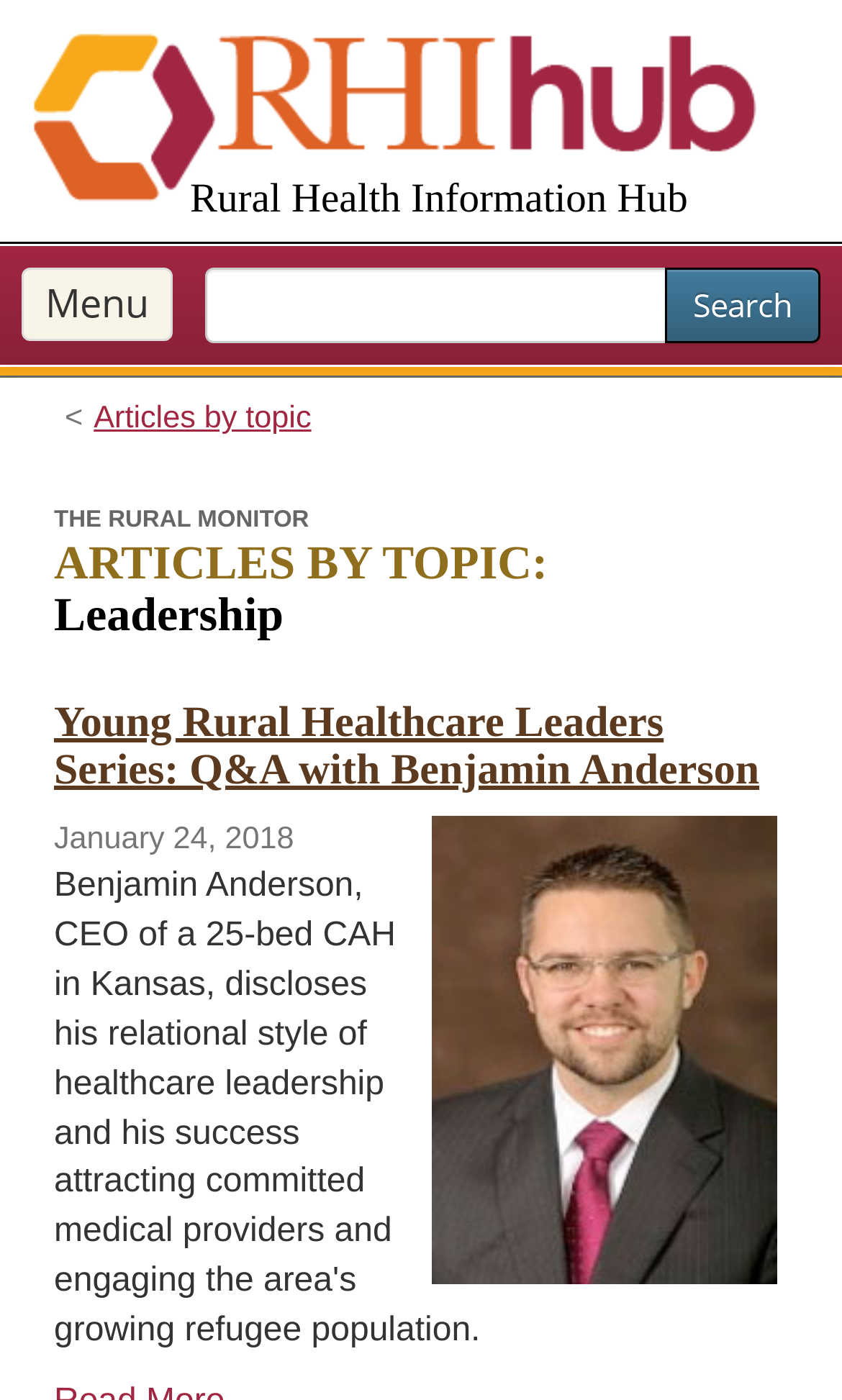Determine the bounding box coordinates of the UI element that matches the following description: "Articles by topic". The coordinates should be four float numbers between 0 and 1 in the format [left, top, right, bottom].

[0.111, 0.287, 0.37, 0.312]